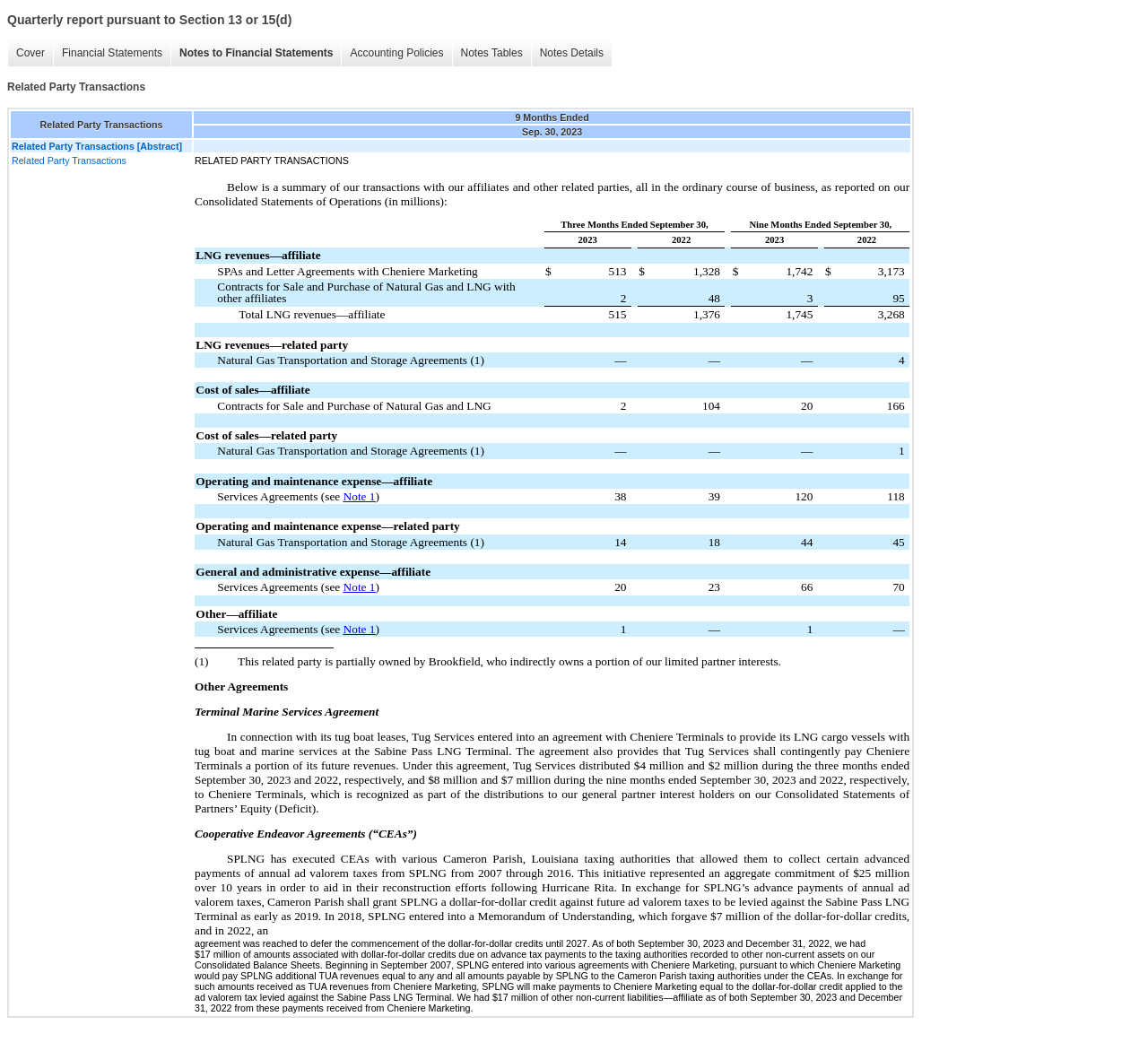Find the bounding box coordinates of the UI element according to this description: "Related Party Transactions [Abstract]".

[0.01, 0.133, 0.166, 0.143]